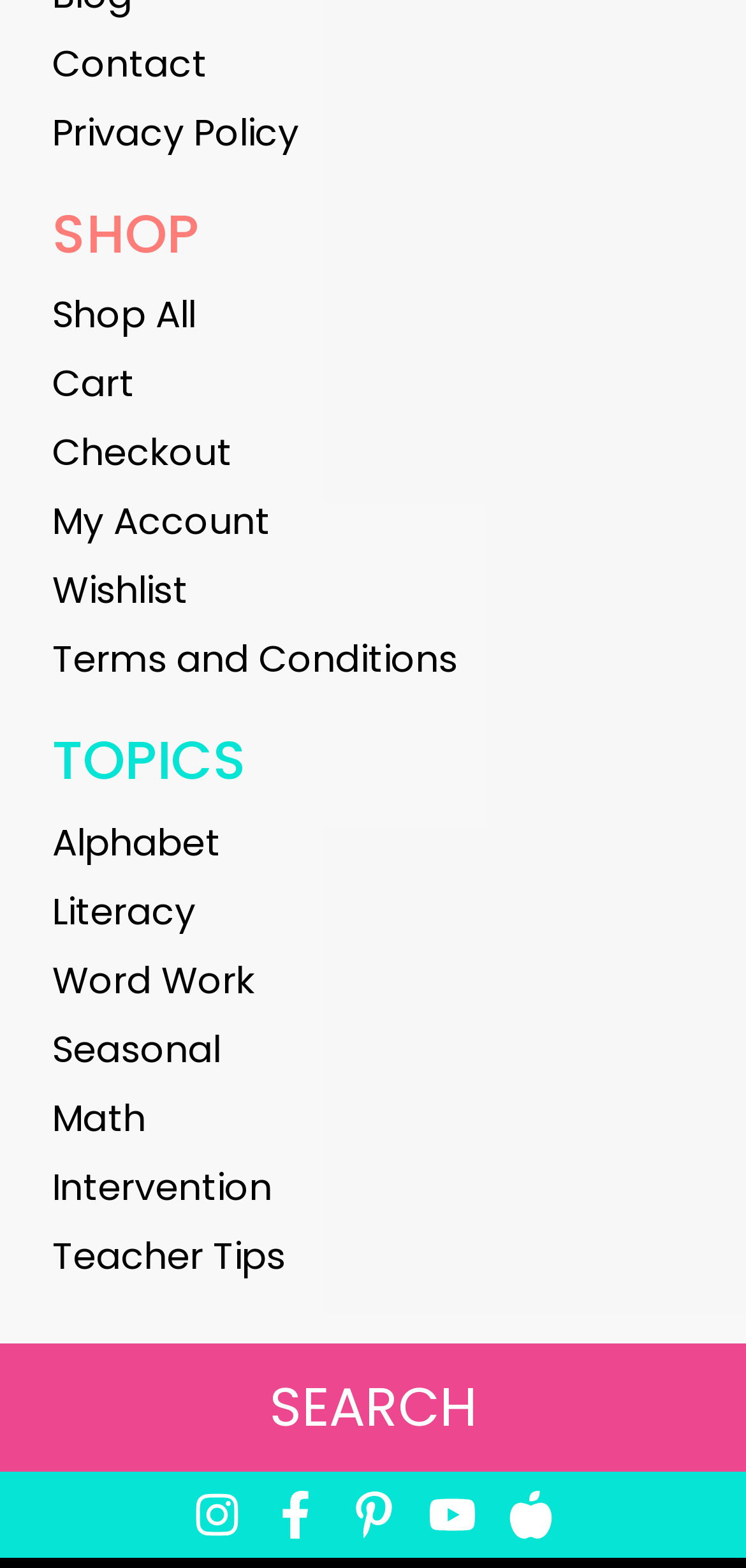Extract the bounding box of the UI element described as: "Terms and Conditions".

[0.07, 0.4, 0.93, 0.444]